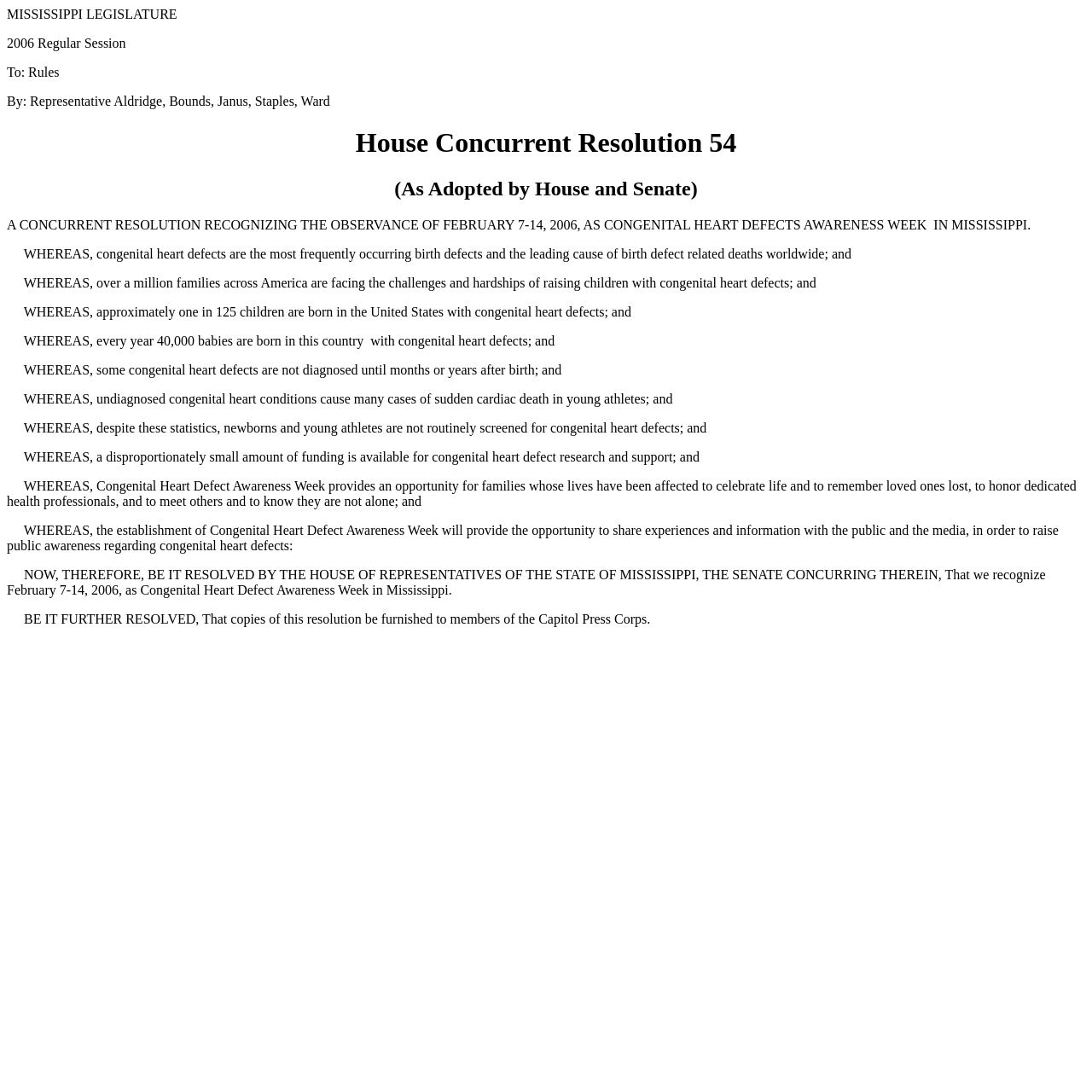Elaborate on the information and visuals displayed on the webpage.

The webpage appears to be a legislative document, specifically a House Concurrent Resolution 54, adopted by the House and Senate in 2006. At the top of the page, there is a heading "MISSISSIPPI LEGISLATURE" followed by "To: Rules" and "By: Representative Aldridge, Bounds, Janus, Staples, Ward" on the same line. Below this, there are two more headings: "House Concurrent Resolution 54" and "(As Adopted by House and Senate)".

The main content of the page is a resolution recognizing February 7-14, 2006, as Congenital Heart Defect Awareness Week in Mississippi. The resolution consists of several "WHEREAS" clauses, which provide background information on congenital heart defects, including their prevalence, impact on families, and lack of funding for research and support. These clauses are arranged in a vertical list, with each clause indented and separated from the others by a small margin.

The resolution also includes two "BE IT RESOLVED" clauses, which formally recognize Congenital Heart Defect Awareness Week and direct that copies of the resolution be furnished to the Capitol Press Corps. These clauses are also indented and separated from the "WHEREAS" clauses by a small margin.

There are no images on the page, and the layout is primarily composed of text, with headings and clauses arranged in a hierarchical structure.